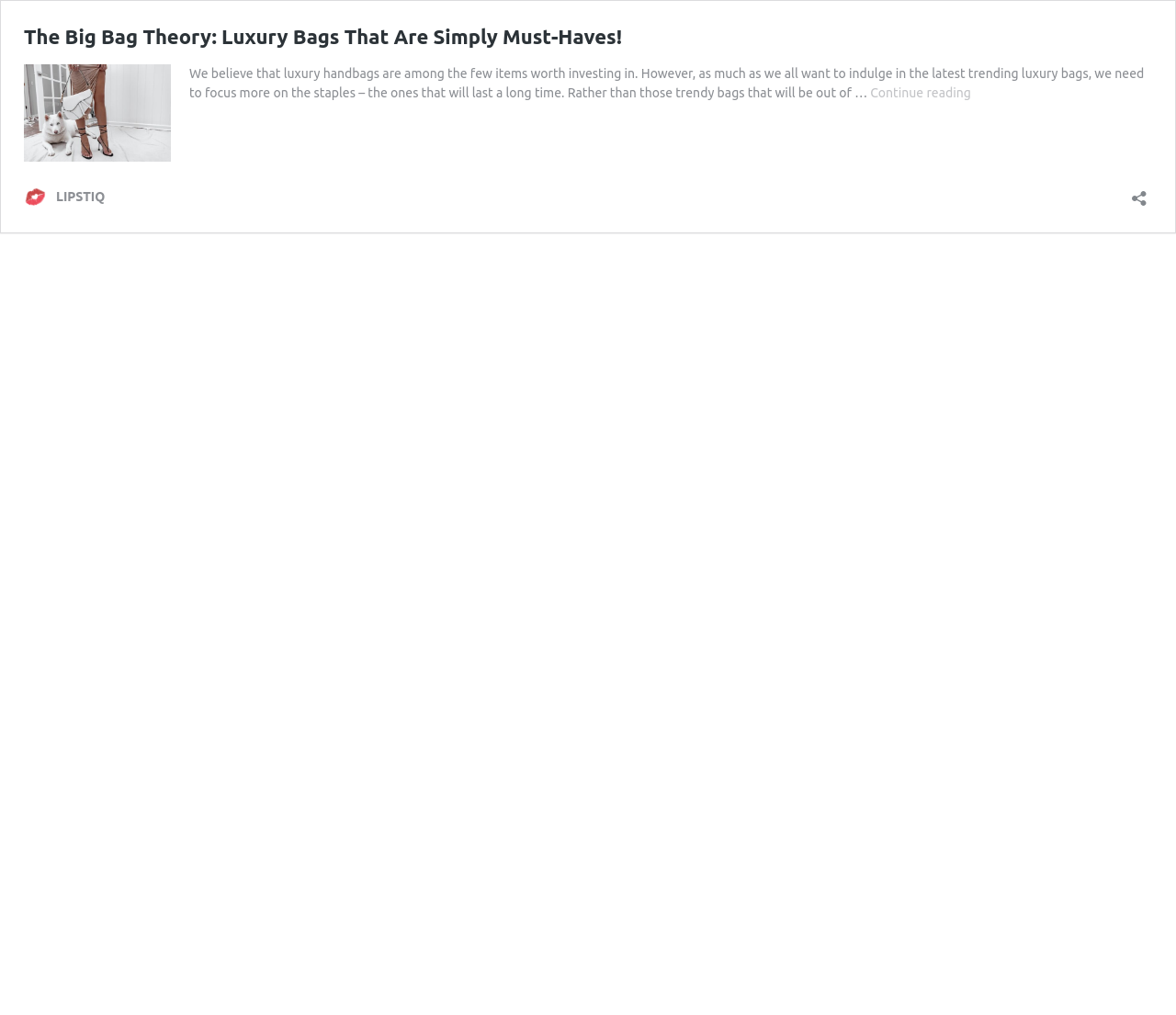What is the main topic of this webpage?
Answer the question with a detailed explanation, including all necessary information.

Based on the static text element, it is clear that the webpage is discussing luxury handbags, specifically the importance of investing in staple bags that will last a long time rather than trendy ones.